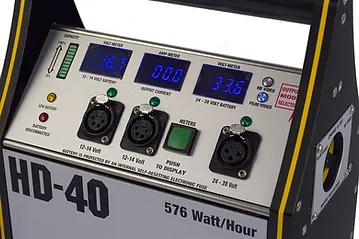What is the total energy output of the HD-40 power battery?
Using the image as a reference, deliver a detailed and thorough answer to the question.

The total energy output of the HD-40 power battery can be found in the caption, which states that the unit provides a total energy output of 576 Watt/Hour.